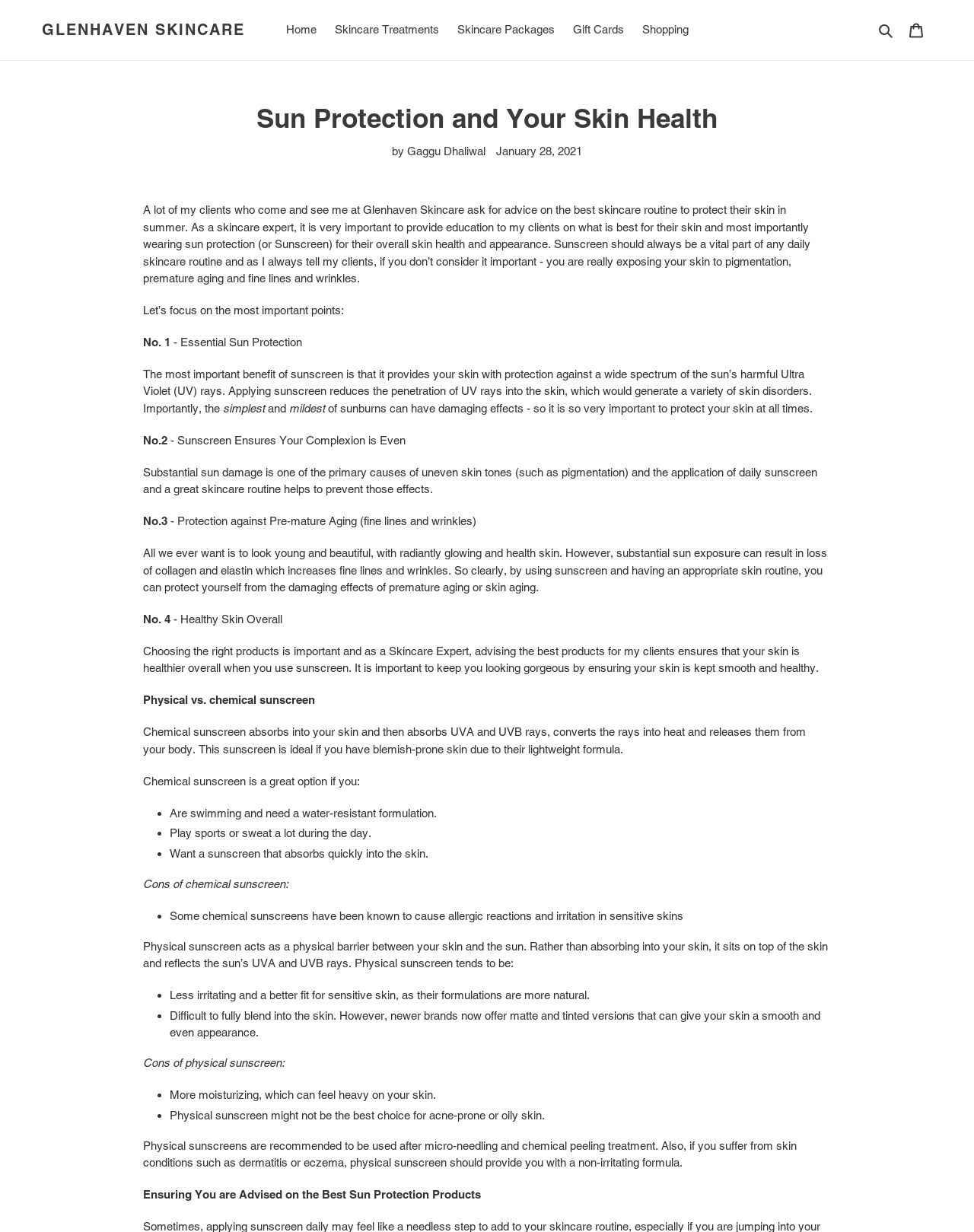Extract the bounding box coordinates for the described element: "Skincare Treatments". The coordinates should be represented as four float numbers between 0 and 1: [left, top, right, bottom].

[0.336, 0.015, 0.458, 0.033]